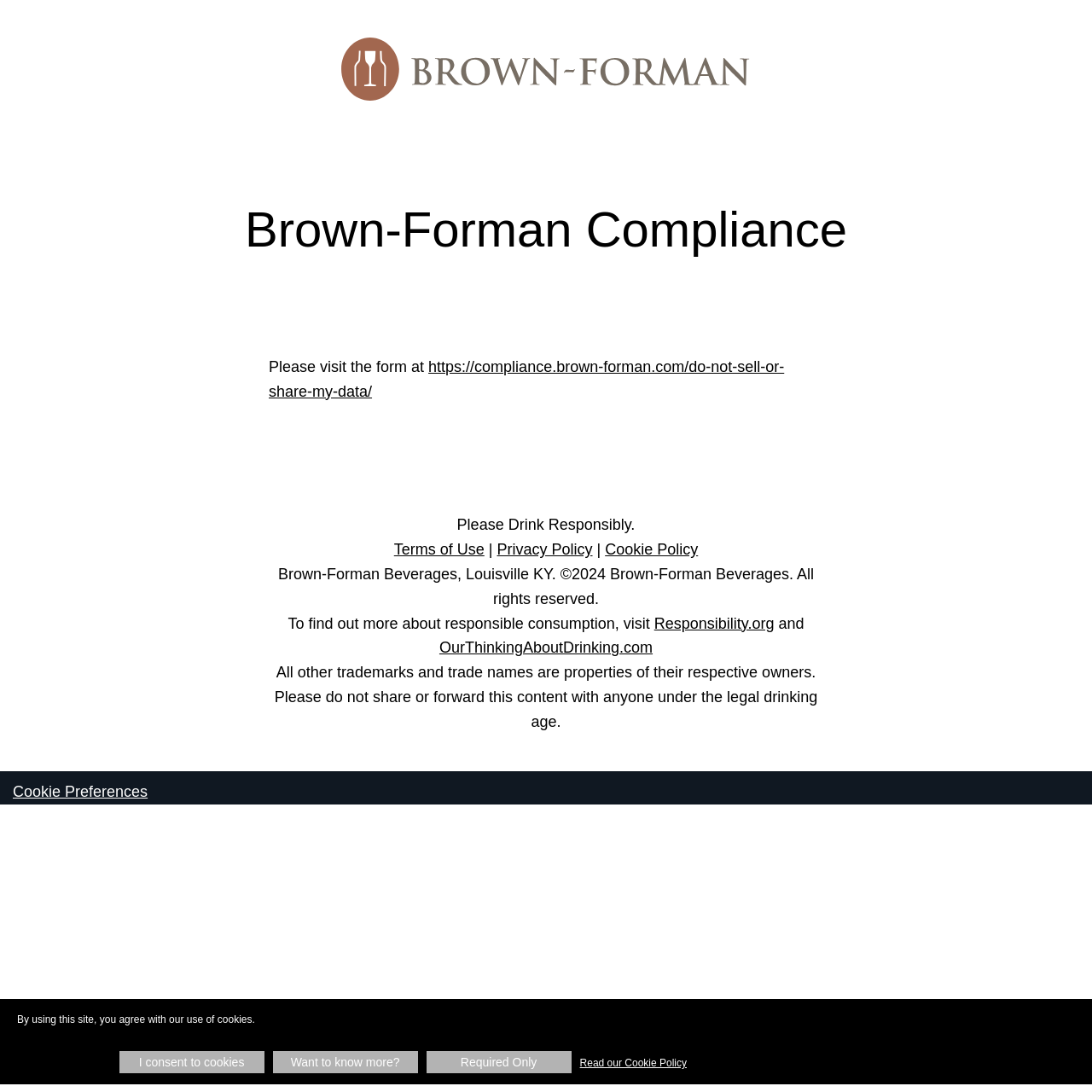What is the purpose of the link 'https://compliance.brown-forman.com/do-not-sell-or-share-my-data/'?
Please provide a comprehensive answer based on the information in the image.

The link 'https://compliance.brown-forman.com/do-not-sell-or-share-my-data/' is mentioned along with the text 'Please visit the form at', suggesting that it is related to compliance and data privacy, and the purpose is to not sell or share personal data.